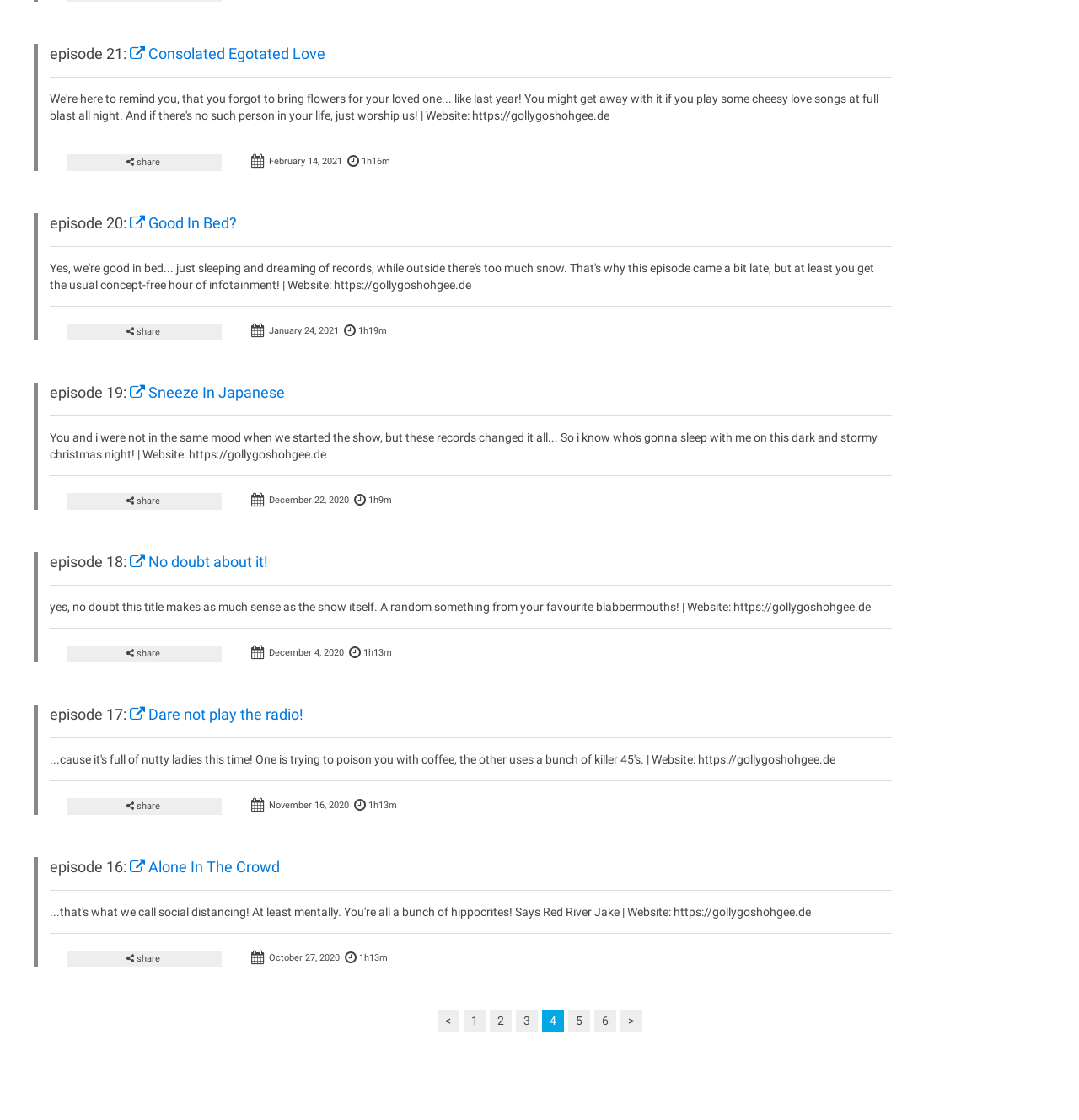What is the share icon of episode 20?
Based on the image, respond with a single word or phrase.

